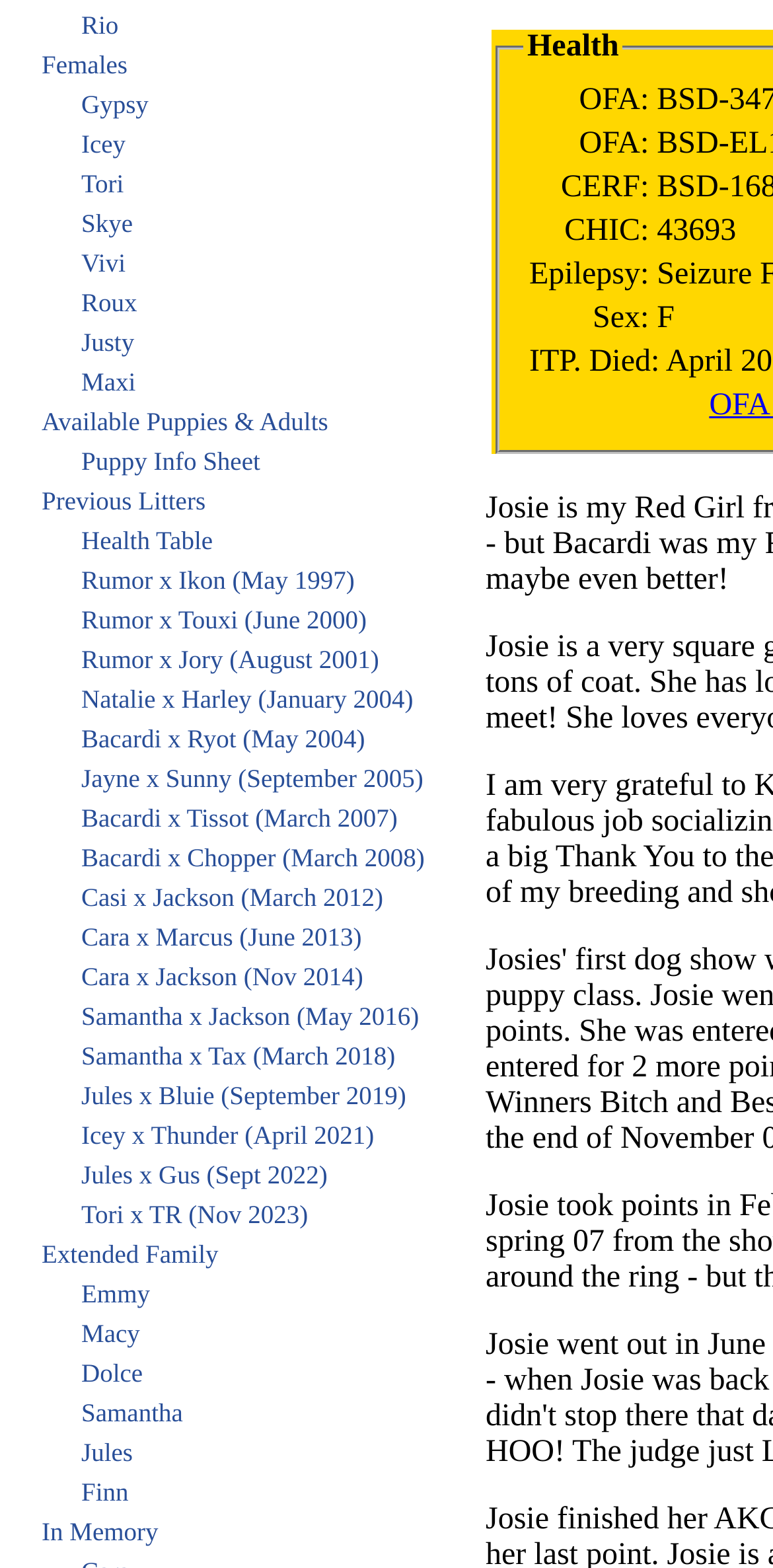What is the theme of the website?
Provide a detailed answer to the question using information from the image.

I analyzed the menu items and links on the webpage and found that they are all related to dogs, such as puppy names, breeding, and health information, so I inferred that the theme of the website is dogs.